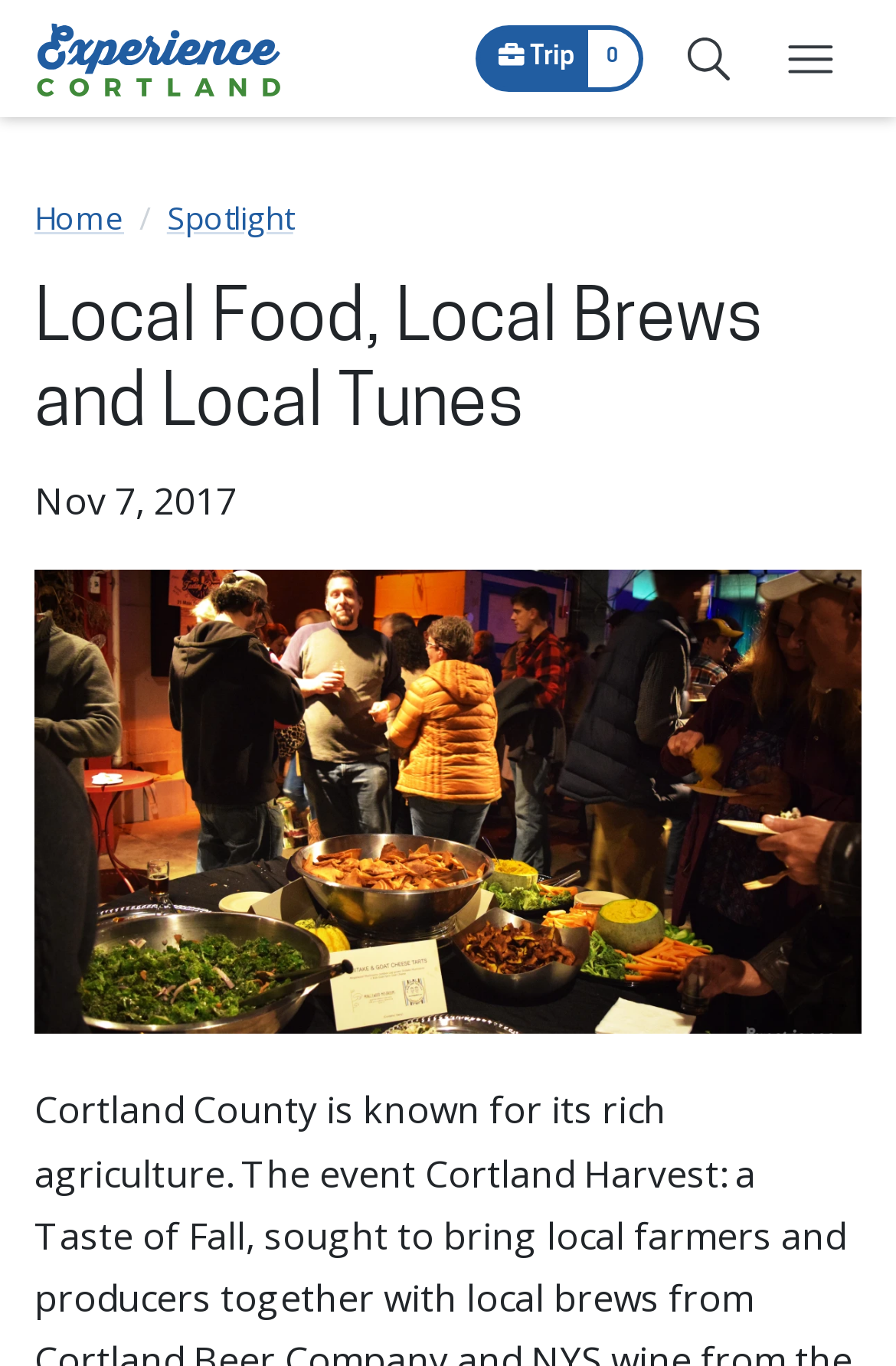What is the name of the event? Refer to the image and provide a one-word or short phrase answer.

Cortland Harvest